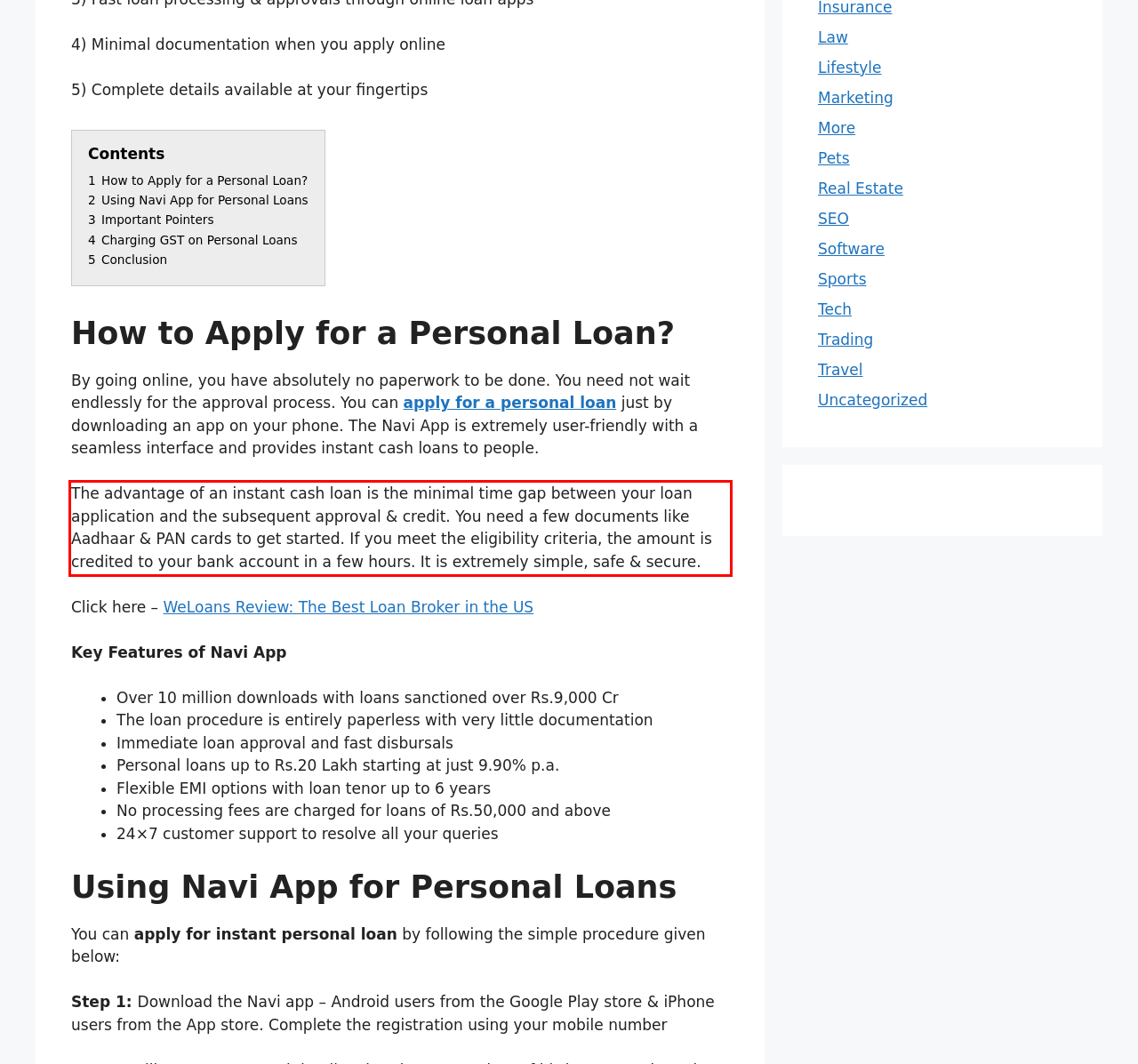Given a webpage screenshot, locate the red bounding box and extract the text content found inside it.

The advantage of an instant cash loan is the minimal time gap between your loan application and the subsequent approval & credit. You need a few documents like Aadhaar & PAN cards to get started. If you meet the eligibility criteria, the amount is credited to your bank account in a few hours. It is extremely simple, safe & secure.